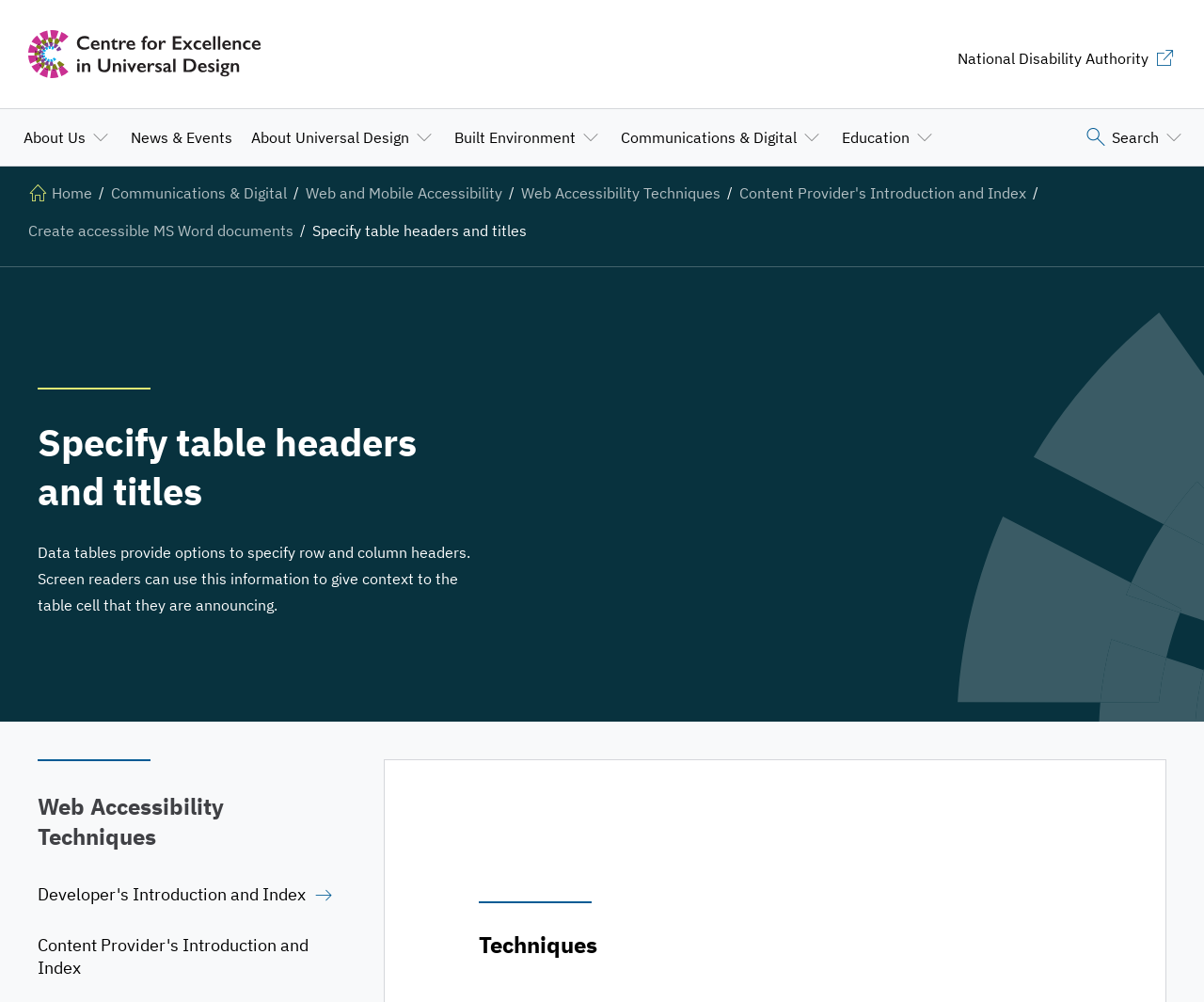Please reply to the following question with a single word or a short phrase:
What is the purpose of specifying table headers and titles?

Provide context to screen readers